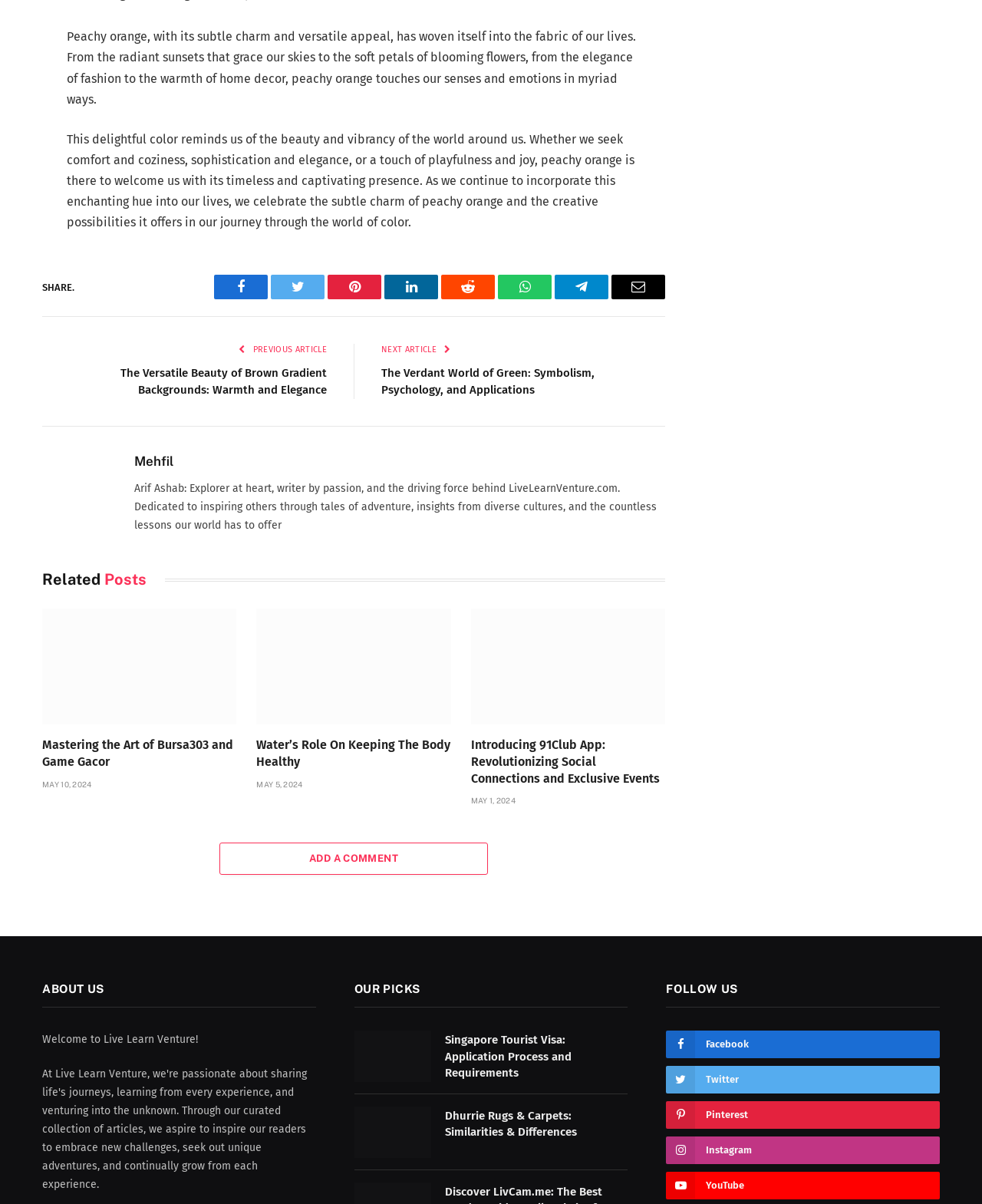How many articles are listed under 'OUR PICKS'?
From the image, respond using a single word or phrase.

2